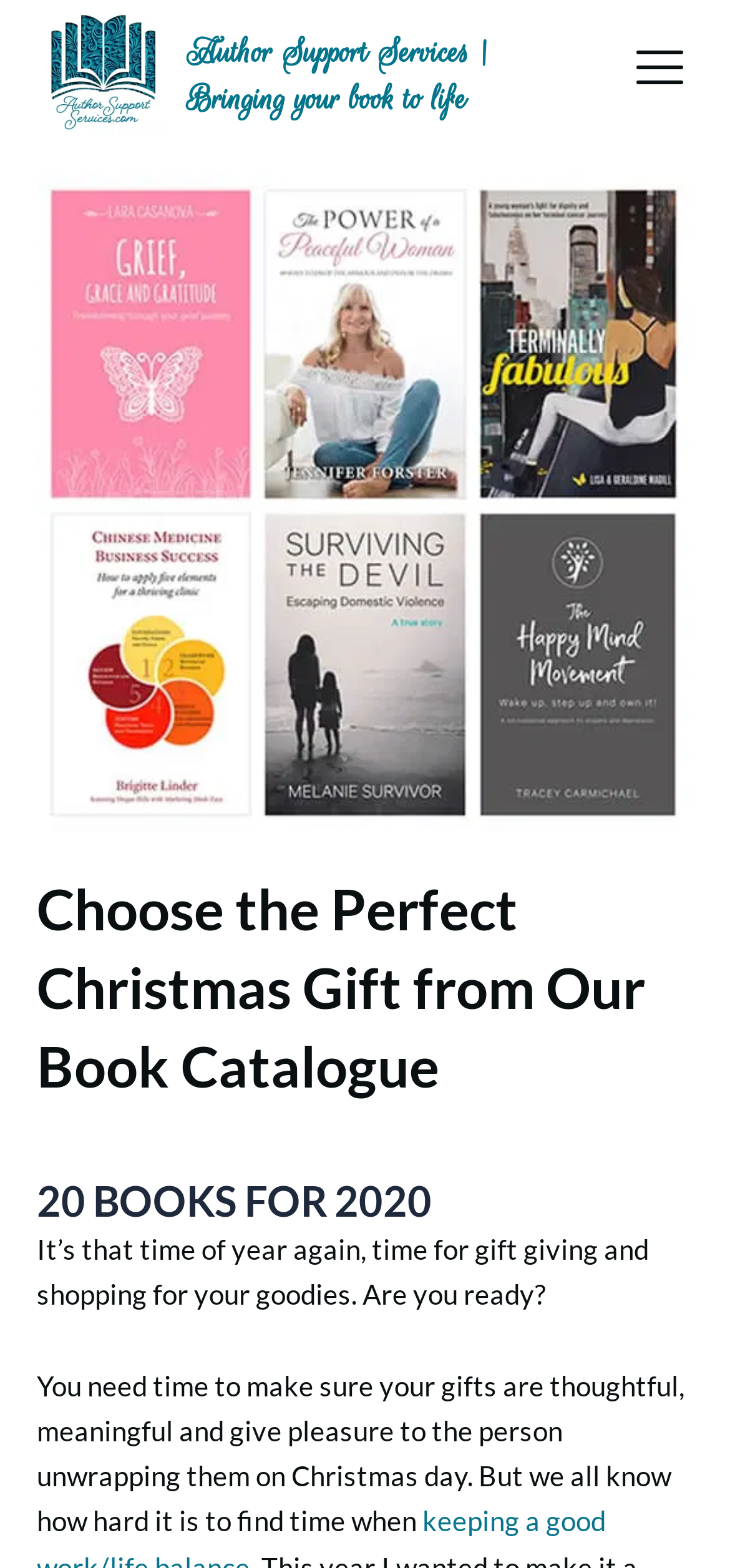Identify and provide the main heading of the webpage.

Choose the Perfect Christmas Gift from Our Book Catalogue